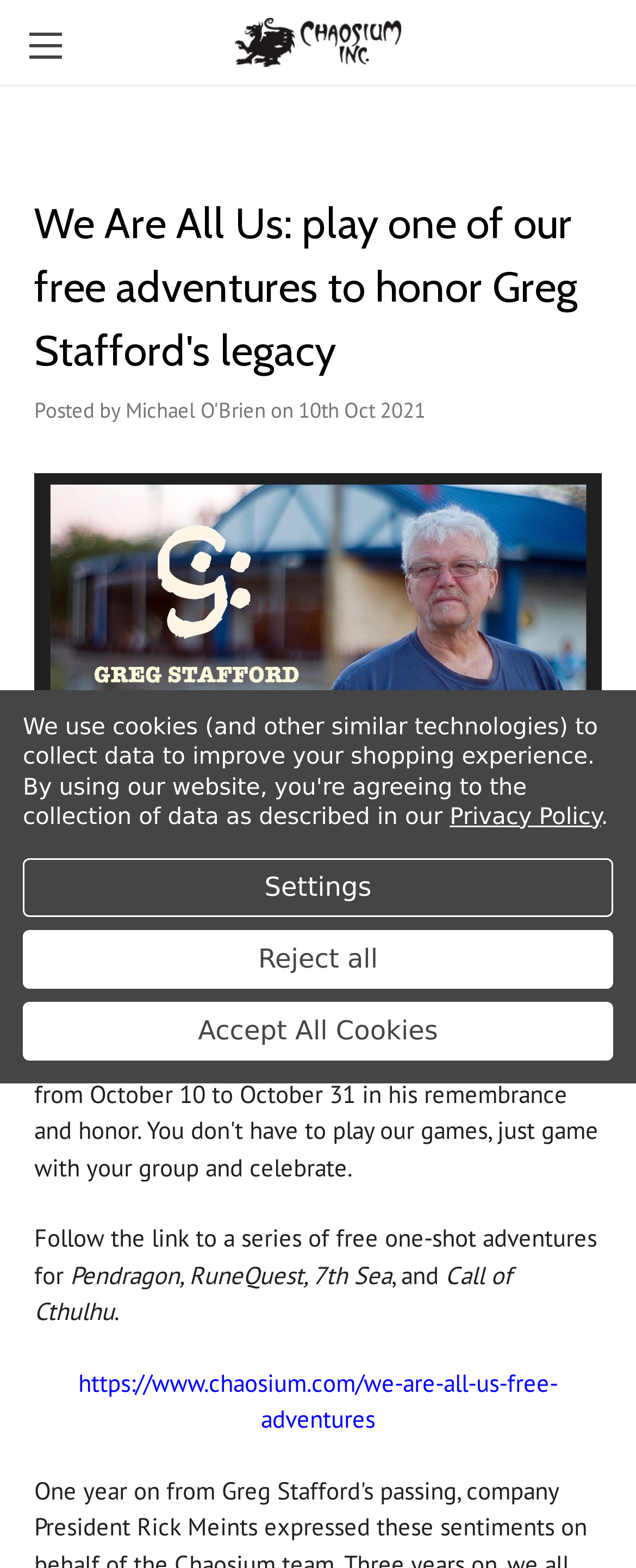What is the location of Greg Stafford's home?
Look at the screenshot and provide an in-depth answer.

I found the answer by analyzing the sentence 'Chaosium founder Greg Stafford passed away on October 10th, 2018, in his sweat lodge at his home in Arcata, CA.' which mentions the location of Greg Stafford's home.